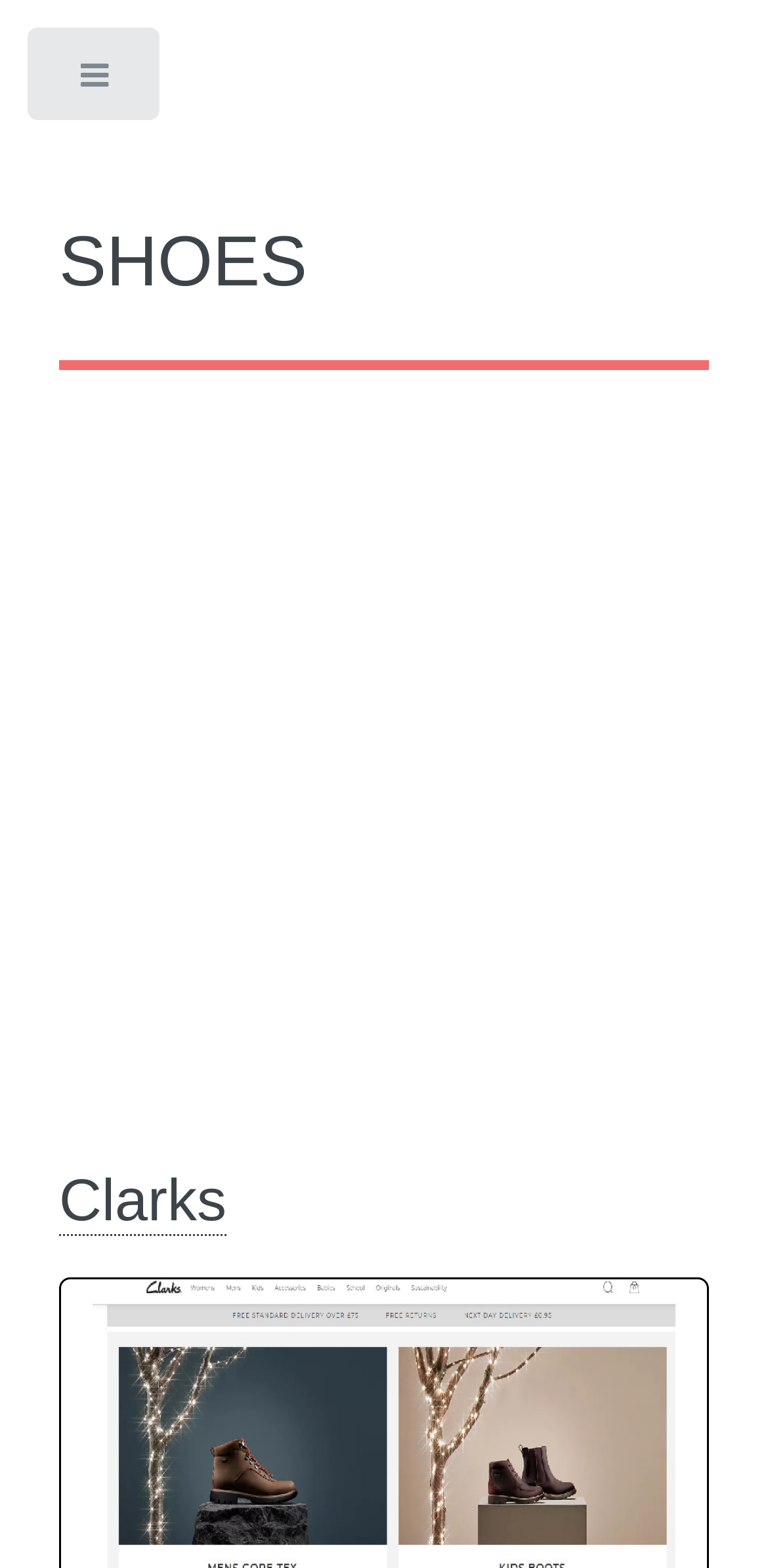Provide the bounding box coordinates, formatted as (top-left x, top-left y, bottom-right x, bottom-right y), with all values being floating point numbers between 0 and 1. Identify the bounding box of the UI element that matches the description: Toggle

[0.0, 0.0, 0.251, 0.106]